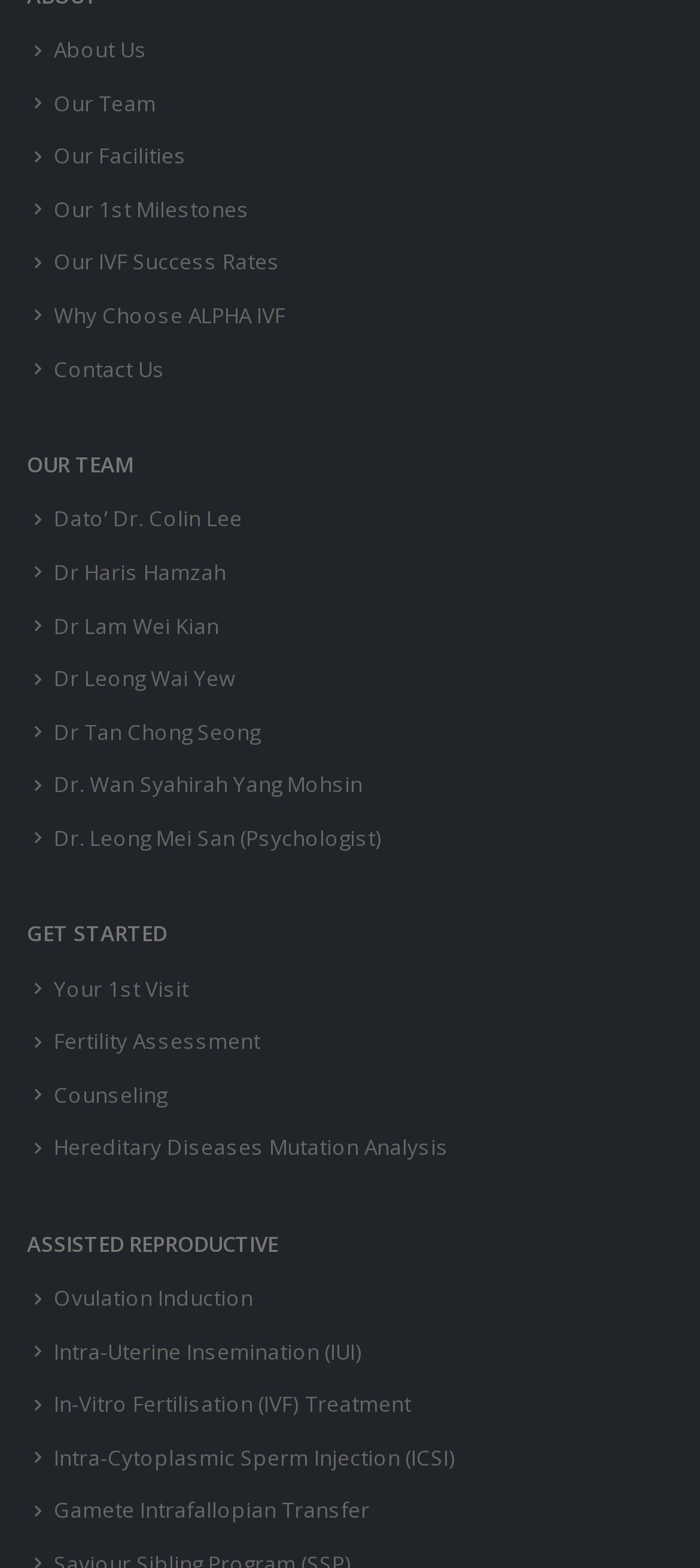Point out the bounding box coordinates of the section to click in order to follow this instruction: "Learn about IVF success rates".

[0.077, 0.157, 0.4, 0.176]